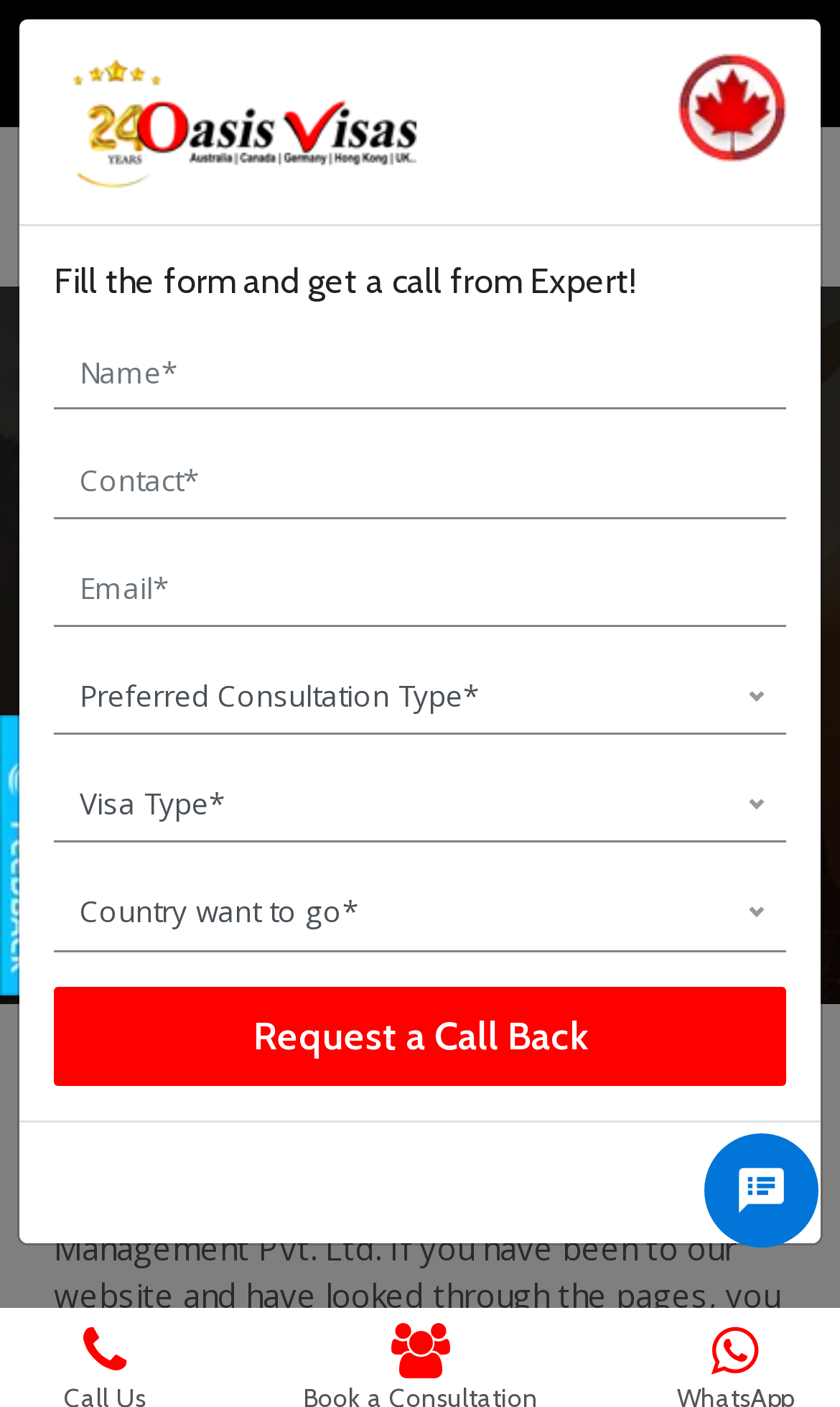Please respond to the question with a concise word or phrase:
What is the purpose of the 'Leave a message' button?

To send a message